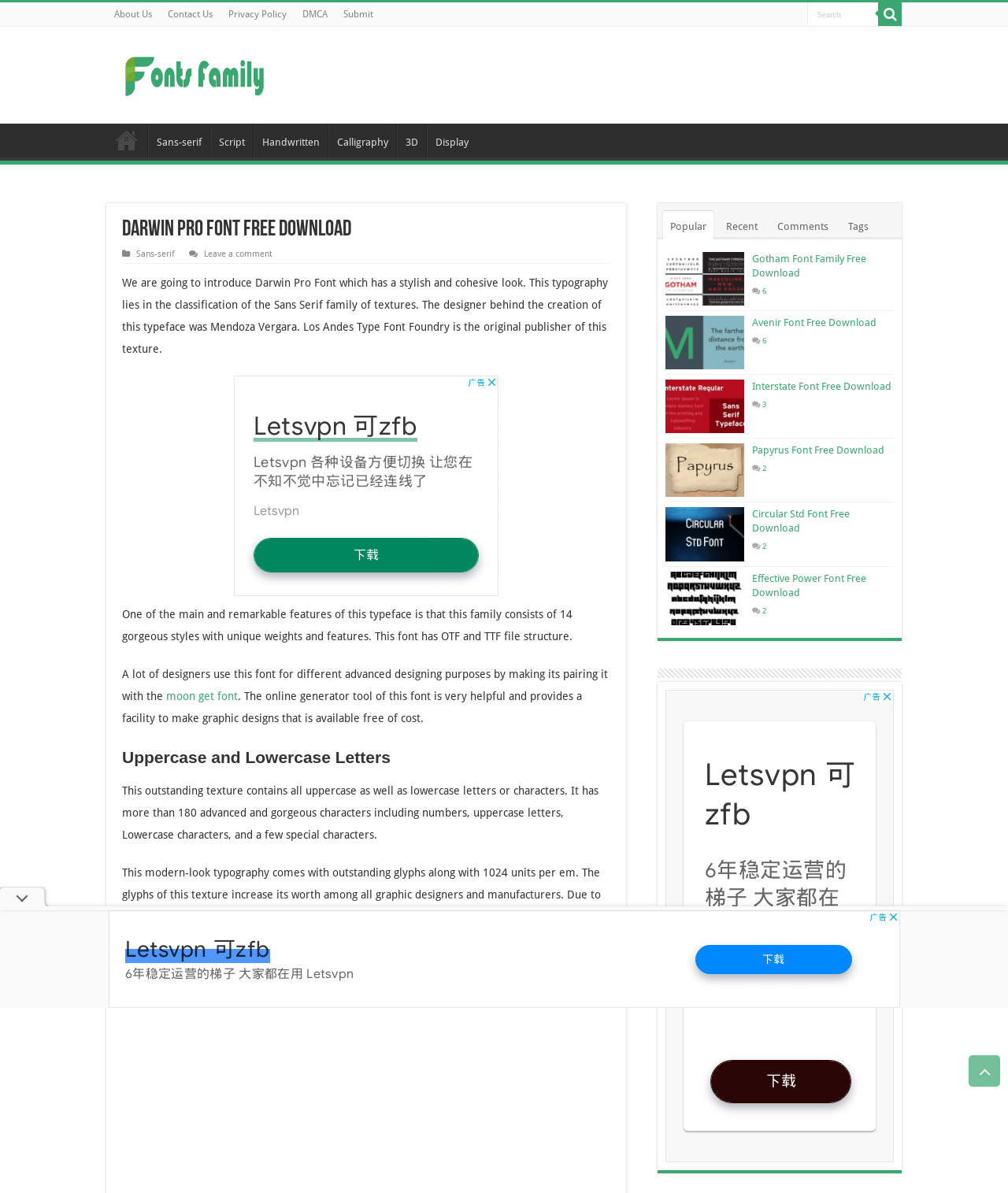Show me the bounding box coordinates of the clickable region to achieve the task as per the instruction: "Download Darwin Pro Font".

[0.121, 0.183, 0.605, 0.202]